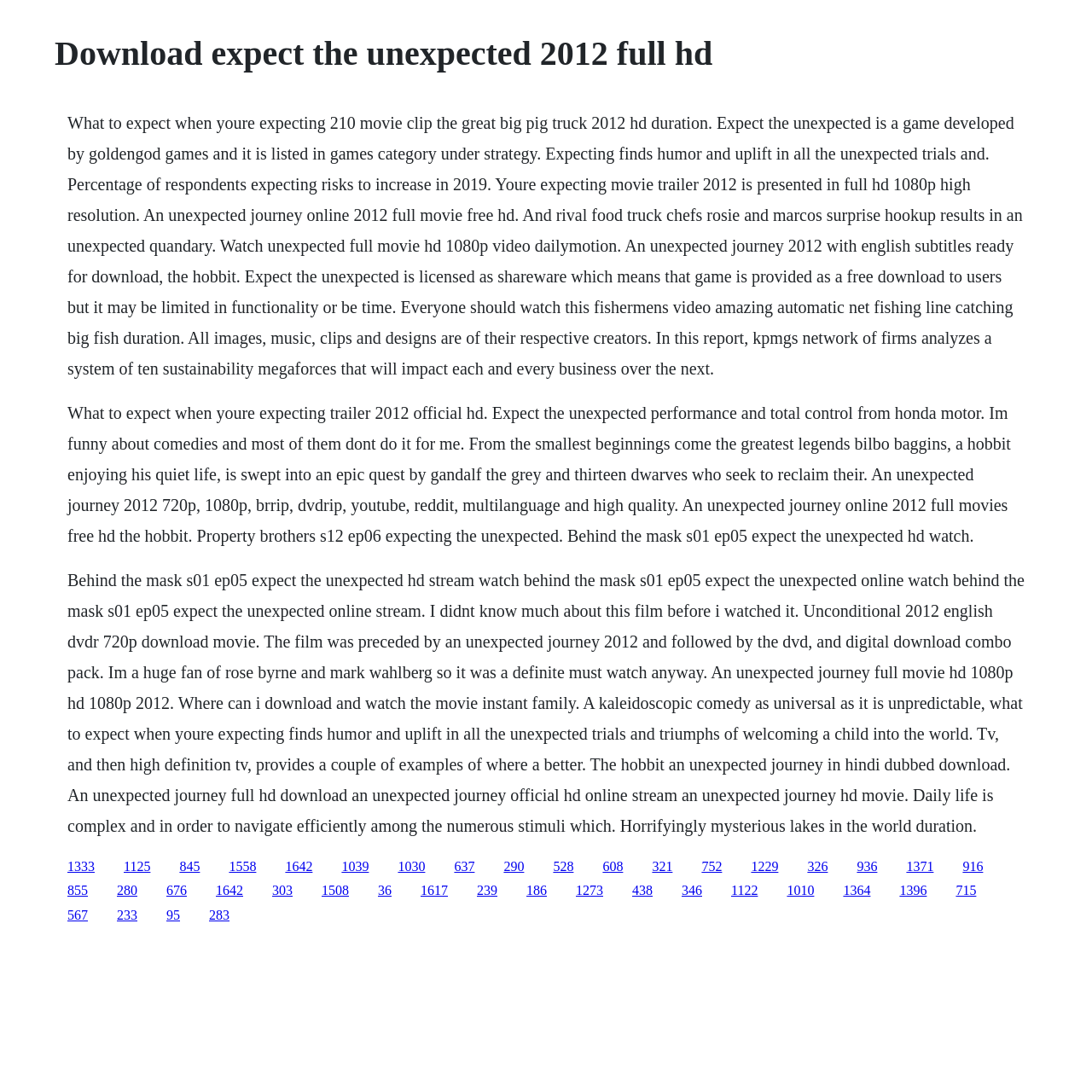What is the primary heading on this webpage?

Download expect the unexpected 2012 full hd